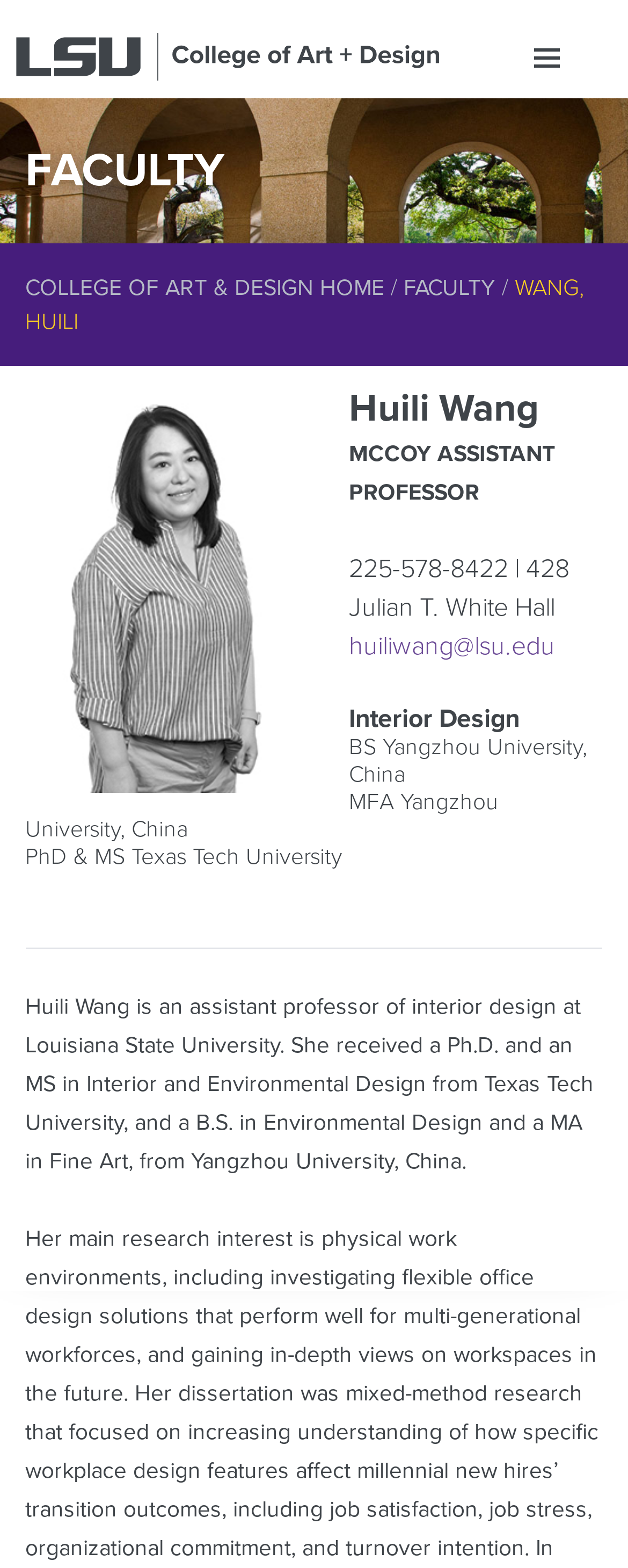Based on the element description: "Faculty", identify the bounding box coordinates for this UI element. The coordinates must be four float numbers between 0 and 1, listed as [left, top, right, bottom].

[0.643, 0.175, 0.789, 0.192]